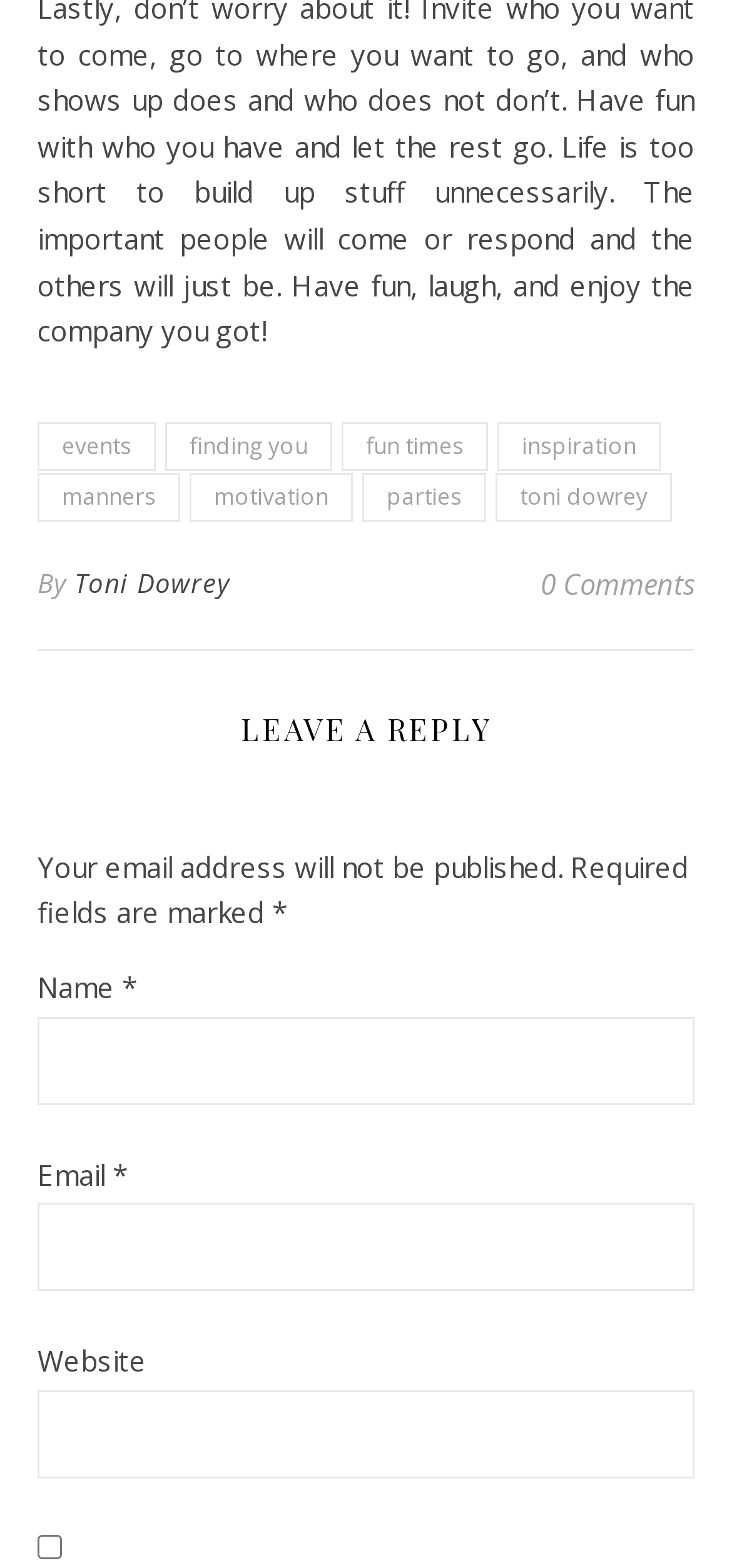How many links are in the footer?
Provide a fully detailed and comprehensive answer to the question.

I counted the number of link elements in the footer section, which are 'events', 'finding you', 'fun times', 'inspiration', 'manners', 'motivation', 'parties', 'toni dowrey', and 'Toni Dowrey'.